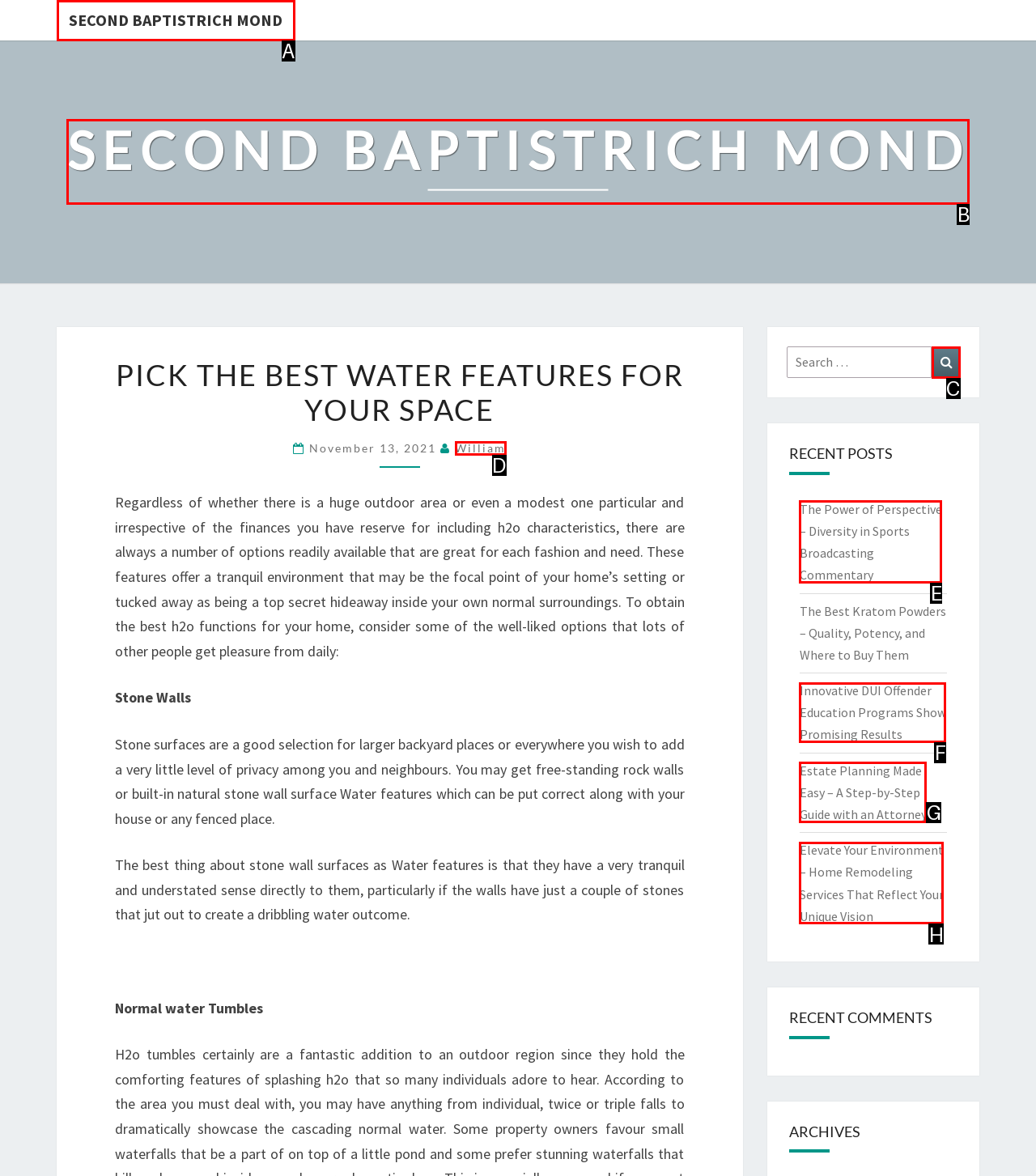Select the letter that aligns with the description: william. Answer with the letter of the selected option directly.

D